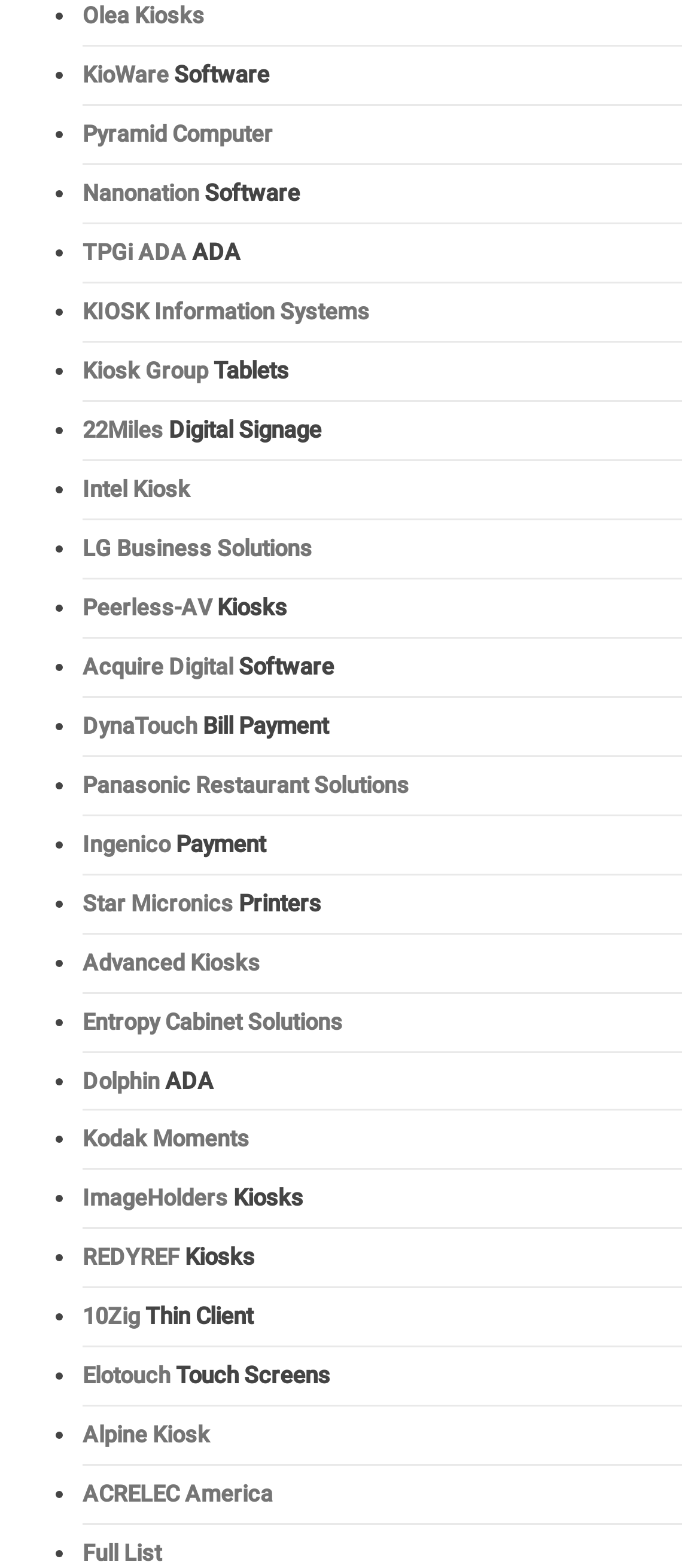Look at the image and answer the question in detail:
What is the last company listed on this webpage?

I scrolled down to the bottom of the webpage and found the last link, which is 'ACRELEC America'.